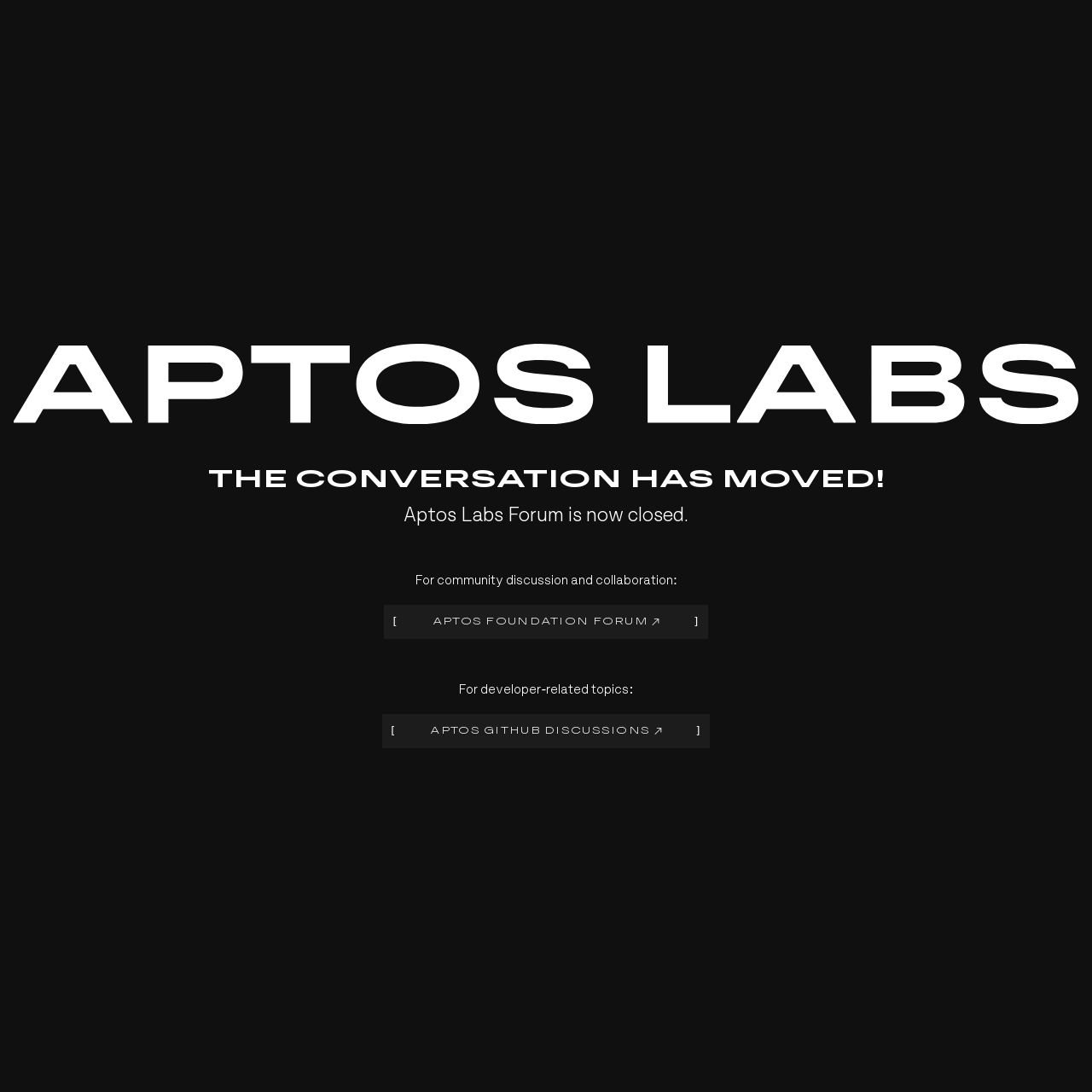Explain the webpage in detail.

The webpage is titled "Aptos Forum" and appears to be a notification page. At the top, there is a large image spanning almost the entire width of the page. Below the image, there is a prominent heading that reads "THE CONVERSATION HAS MOVED!" in a relatively large font size. 

Underneath the heading, there is a brief statement "Aptos Labs Forum is now closed." in a smaller font size. Following this statement, there is a paragraph of text that says "For community discussion and collaboration:" and provides a link to "APTOS FOUNDATION FORUM" with a small icon next to it. The link is positioned slightly to the right of the text.

Below this paragraph, there is another paragraph of text that says "For developer-related topics:" and provides a link to "APTOS GITHUB DISCUSSIONS" with a small icon next to it, similar to the previous link. This link is also positioned slightly to the right of the text. Overall, the webpage has a simple layout with a clear message and two prominent links for redirection.